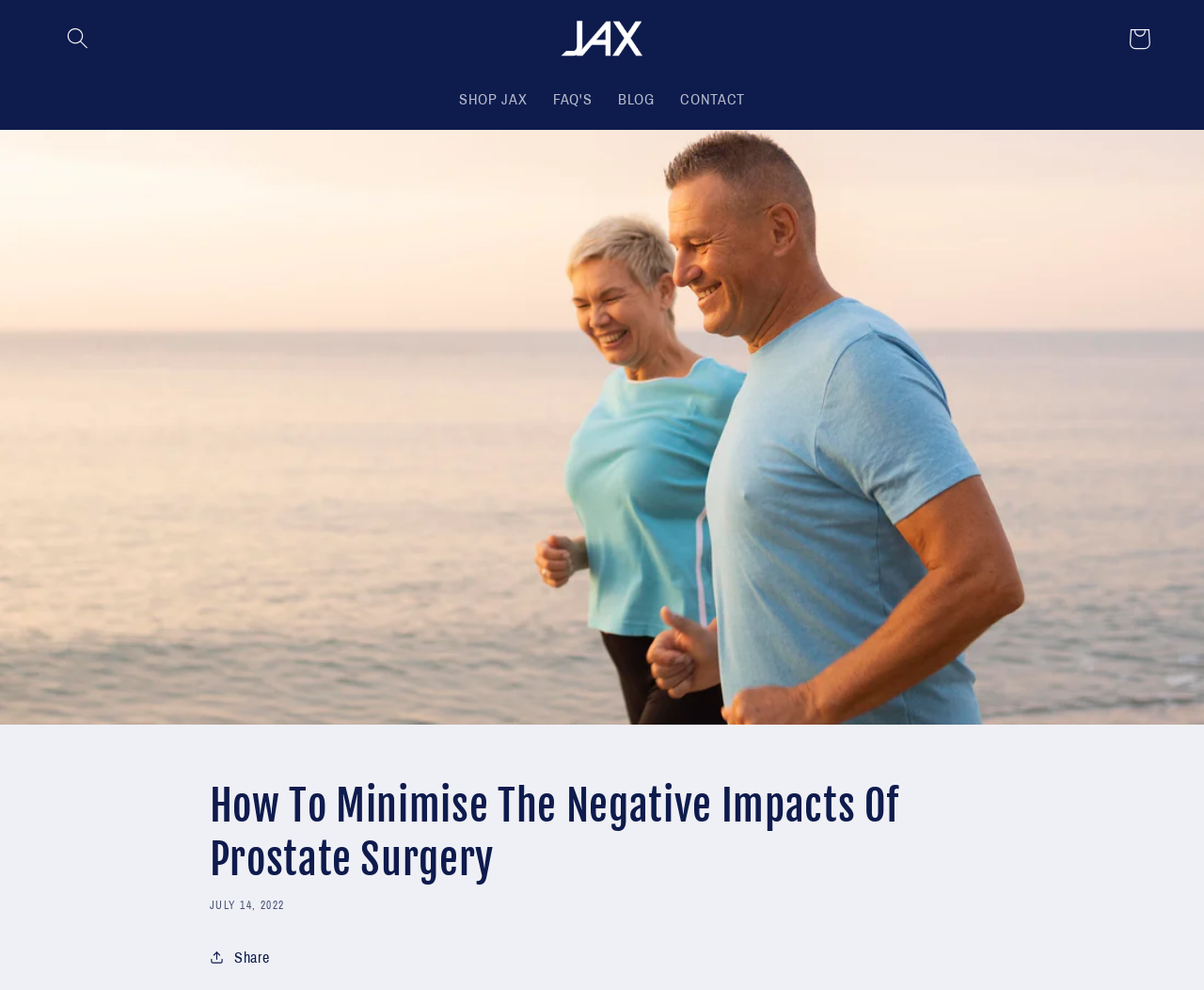Please specify the bounding box coordinates in the format (top-left x, top-left y, bottom-right x, bottom-right y), with all values as floating point numbers between 0 and 1. Identify the bounding box of the UI element described by: Share

[0.174, 0.954, 0.224, 0.98]